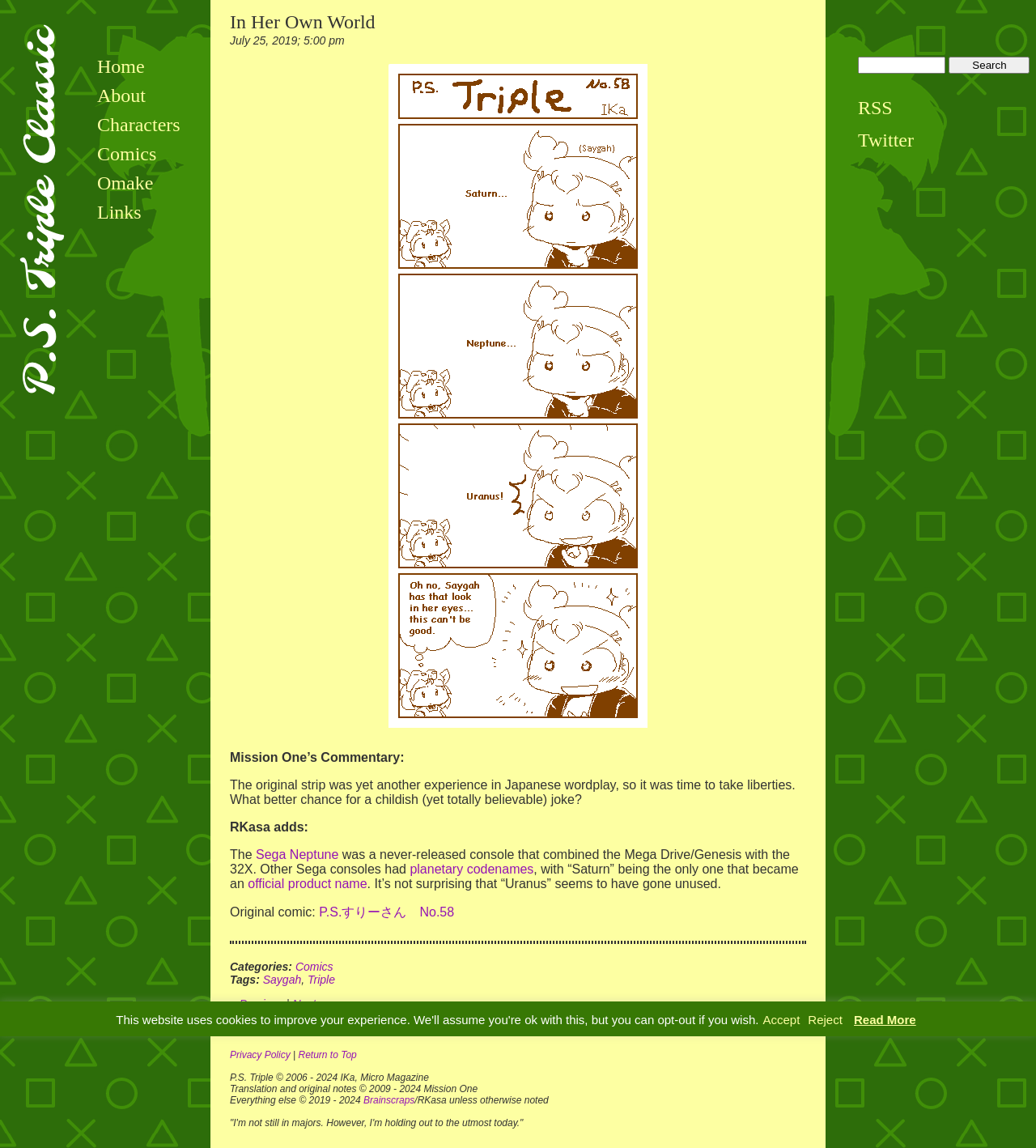Carefully examine the image and provide an in-depth answer to the question: What is the purpose of the button at the bottom right?

I determined the purpose of the button by looking at the button element with the text 'Search' which is a child element of the search element and is located at the bottom right of the webpage.